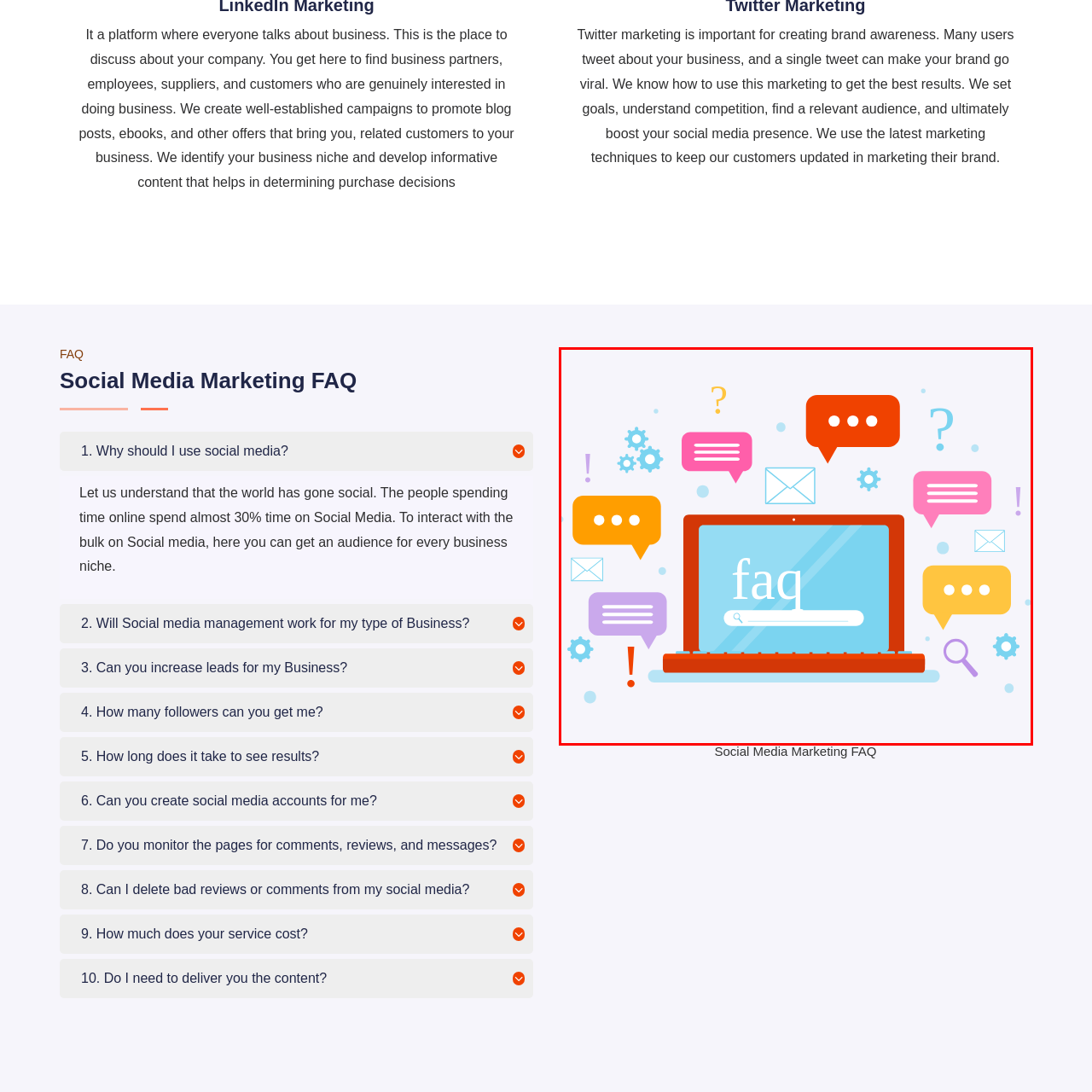Offer an in-depth description of the picture located within the red frame.

The image visually represents the concept of a FAQ (Frequently Asked Questions) section related to social media marketing. At the center, there is a laptop displaying the word "faq" prominently on its screen alongside a search bar, symbolizing the pursuit of answers and information. Surrounding the laptop are colorful speech and thought bubbles in various shapes, featuring icons such as question marks, exclamation points, and envelopes. This imagery conveys a dynamic and engaging atmosphere, highlighting the importance of communication, inquiry, and customer engagement within social media marketing. It reflects the modern digital landscape where users seek knowledge and interaction related to business and marketing strategies.